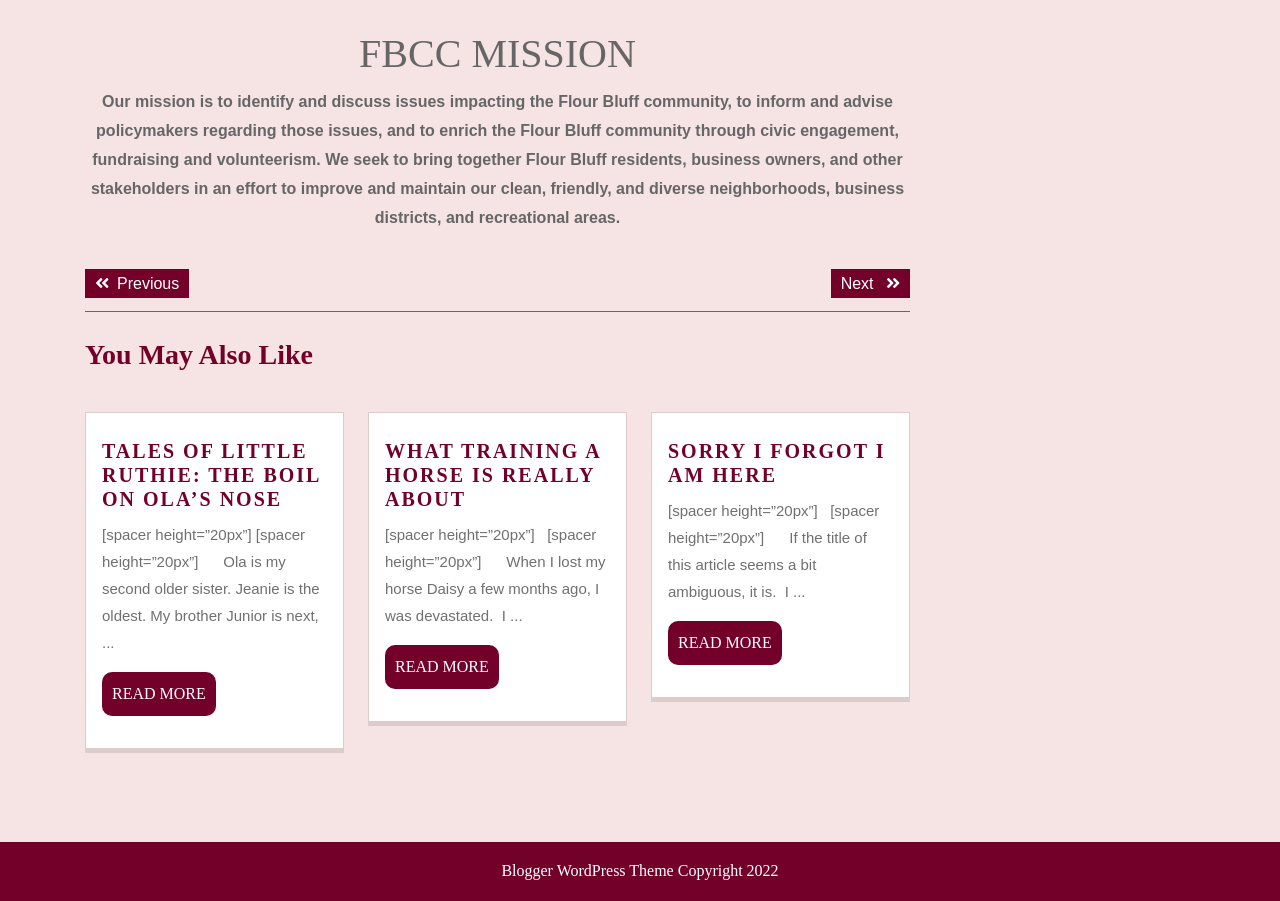Please identify the bounding box coordinates of the element on the webpage that should be clicked to follow this instruction: "Visit the 'Blogger WordPress Theme' website". The bounding box coordinates should be given as four float numbers between 0 and 1, formatted as [left, top, right, bottom].

[0.392, 0.957, 0.526, 0.976]